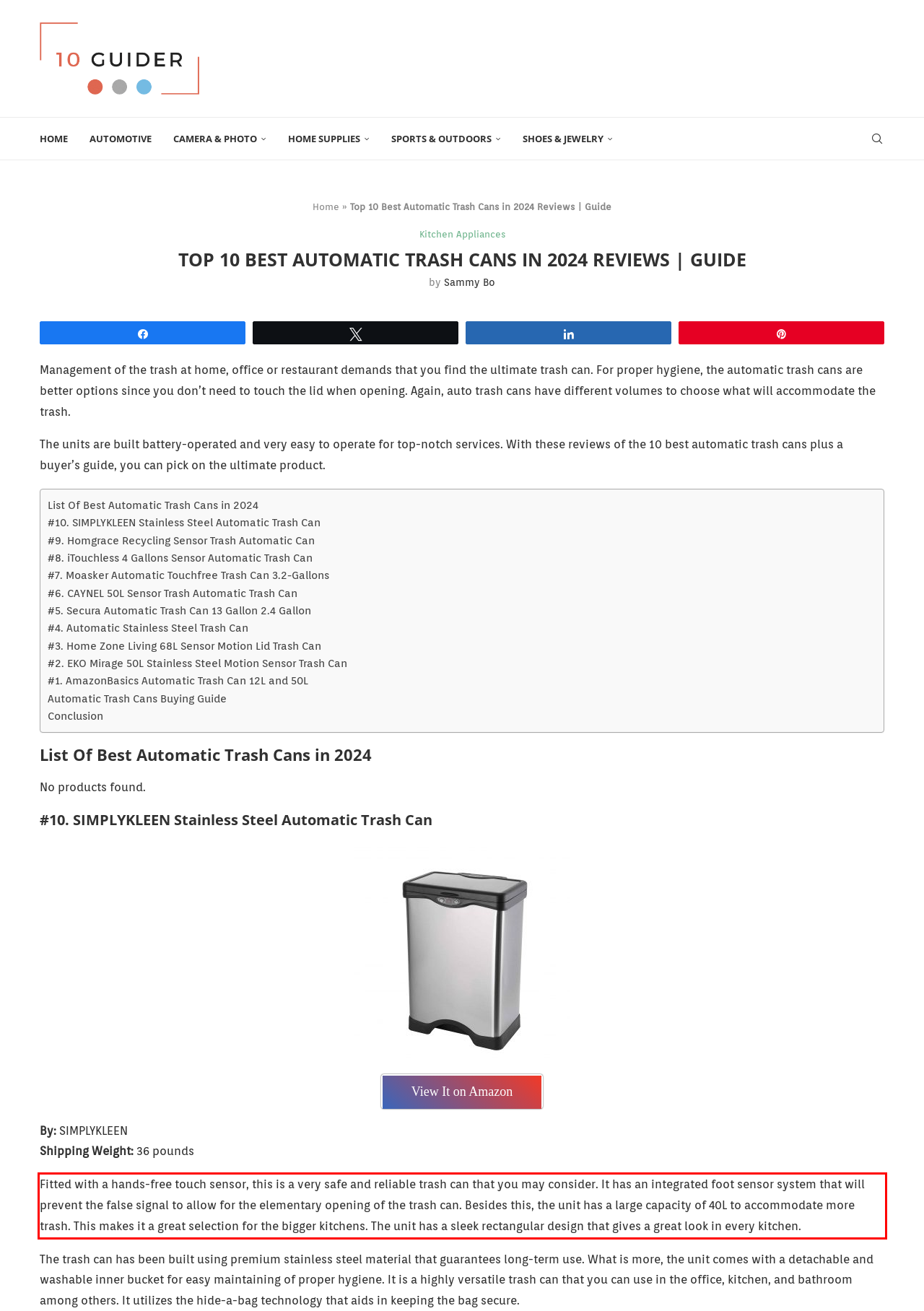Given a screenshot of a webpage with a red bounding box, extract the text content from the UI element inside the red bounding box.

Fitted with a hands-free touch sensor, this is a very safe and reliable trash can that you may consider. It has an integrated foot sensor system that will prevent the false signal to allow for the elementary opening of the trash can. Besides this, the unit has a large capacity of 40L to accommodate more trash. This makes it a great selection for the bigger kitchens. The unit has a sleek rectangular design that gives a great look in every kitchen.